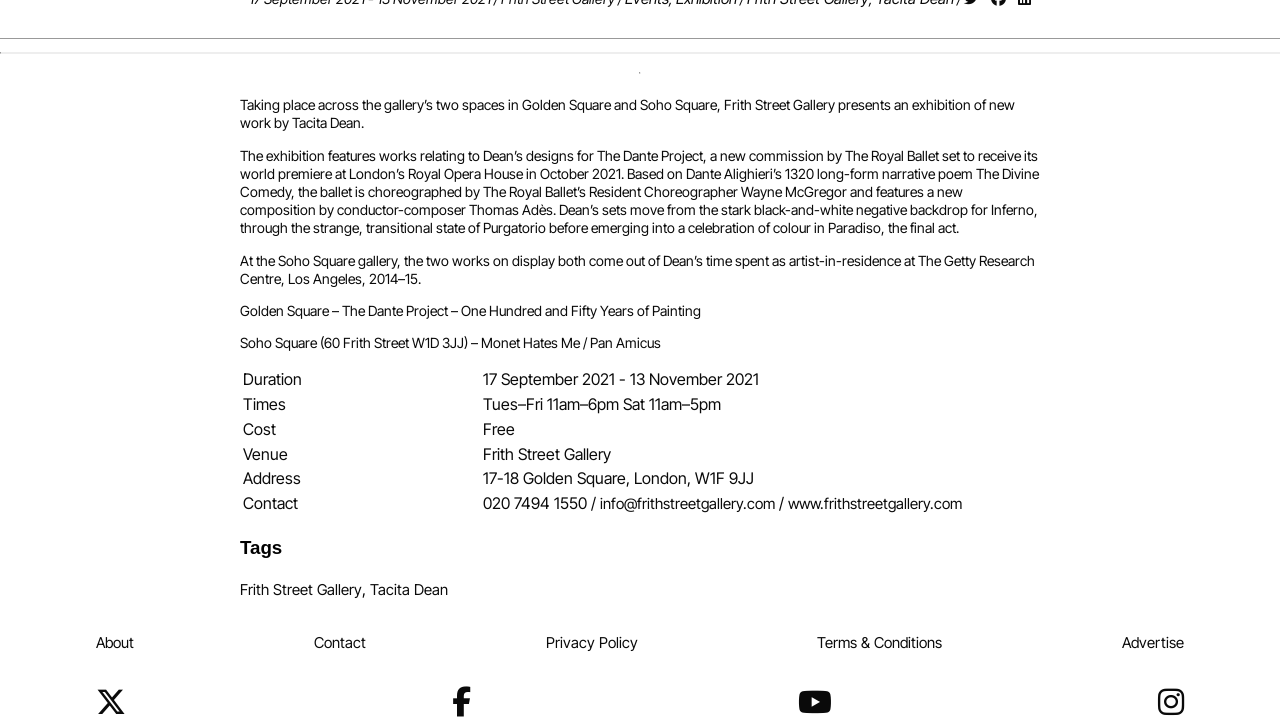Specify the bounding box coordinates of the element's area that should be clicked to execute the given instruction: "Get contact information". The coordinates should be four float numbers between 0 and 1, i.e., [left, top, right, bottom].

[0.189, 0.686, 0.811, 0.717]